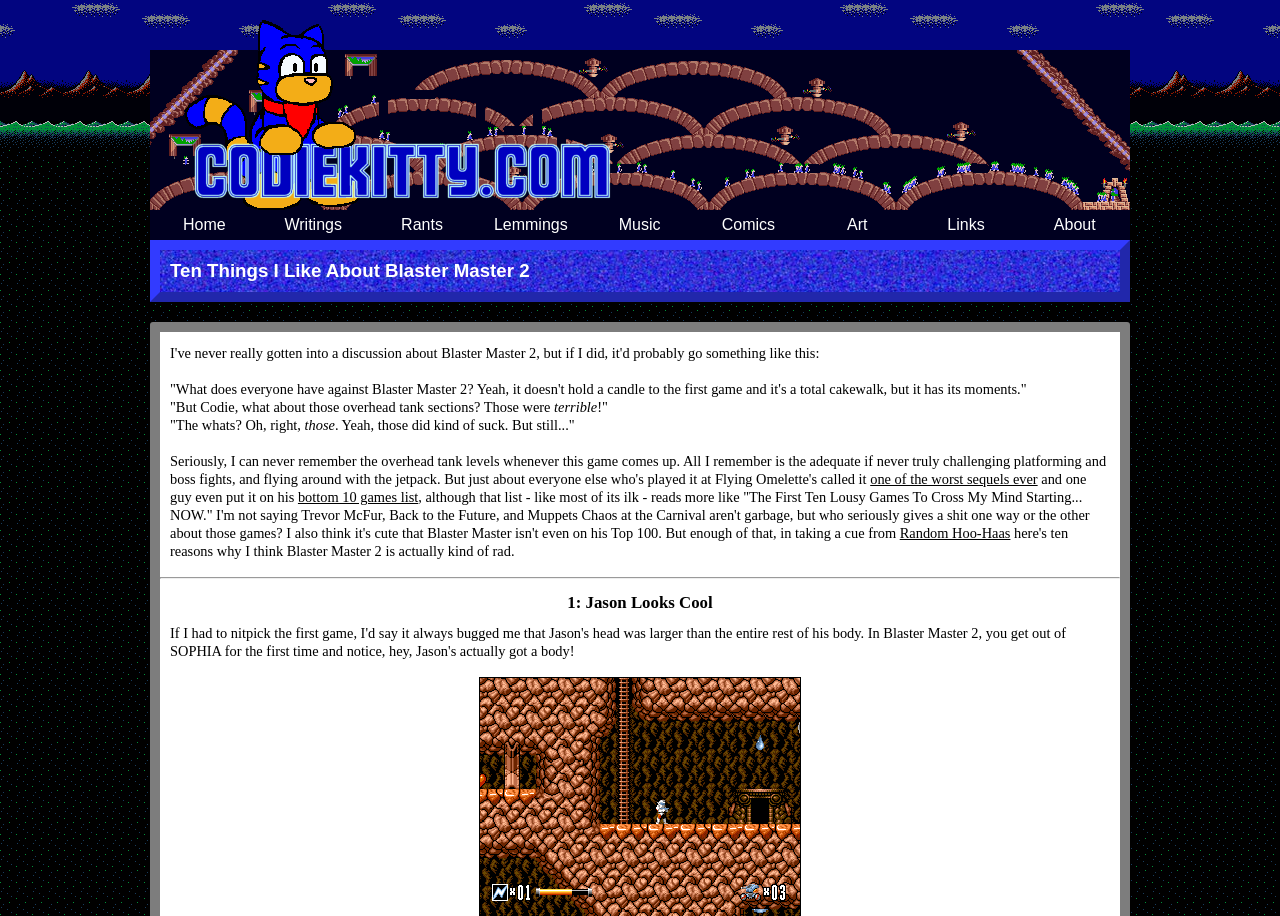Find and indicate the bounding box coordinates of the region you should select to follow the given instruction: "read about one of the worst sequels ever".

[0.68, 0.514, 0.811, 0.532]